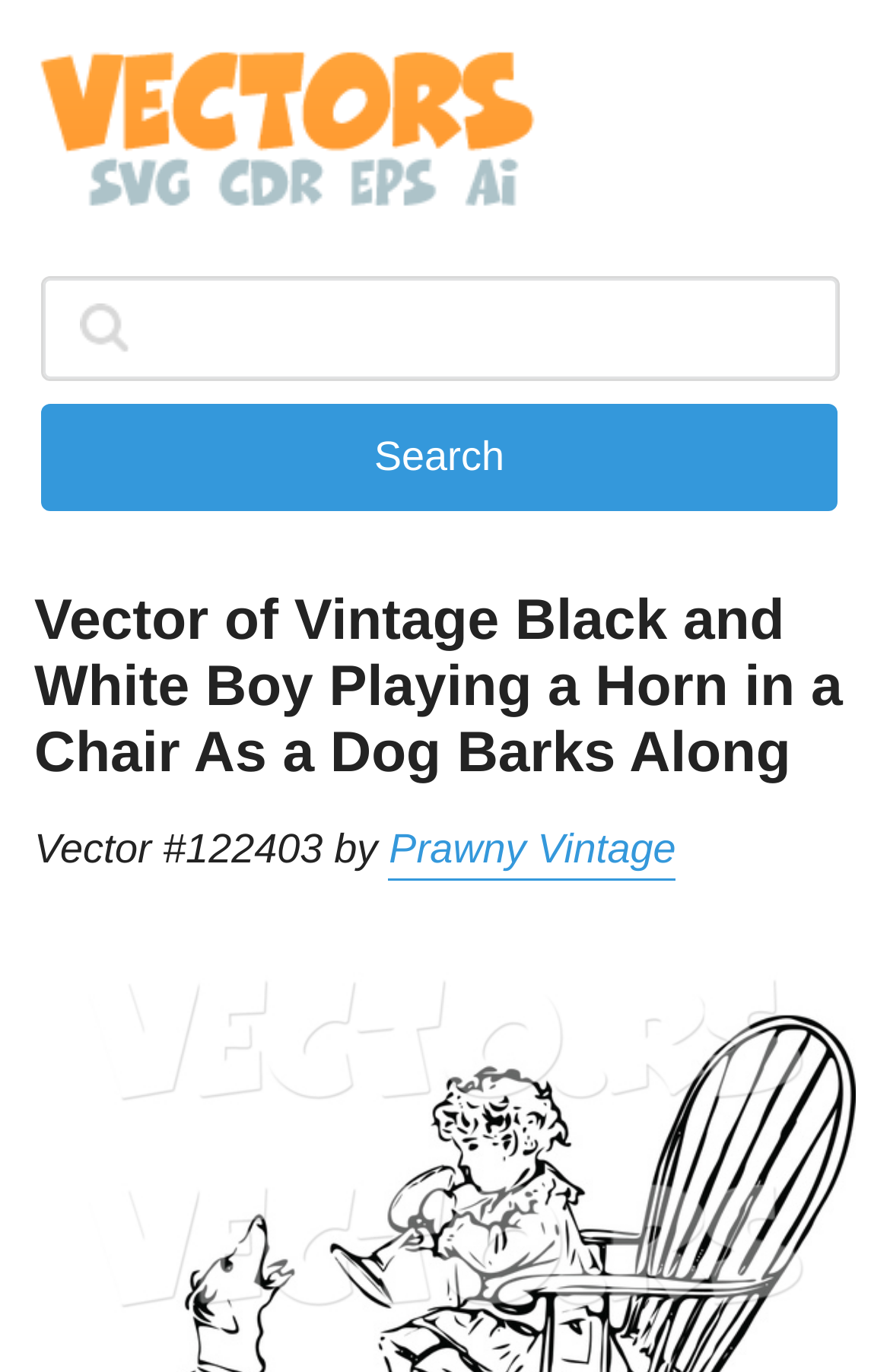What is the type of image on this webpage?
Please provide a single word or phrase based on the screenshot.

Vector Clipart